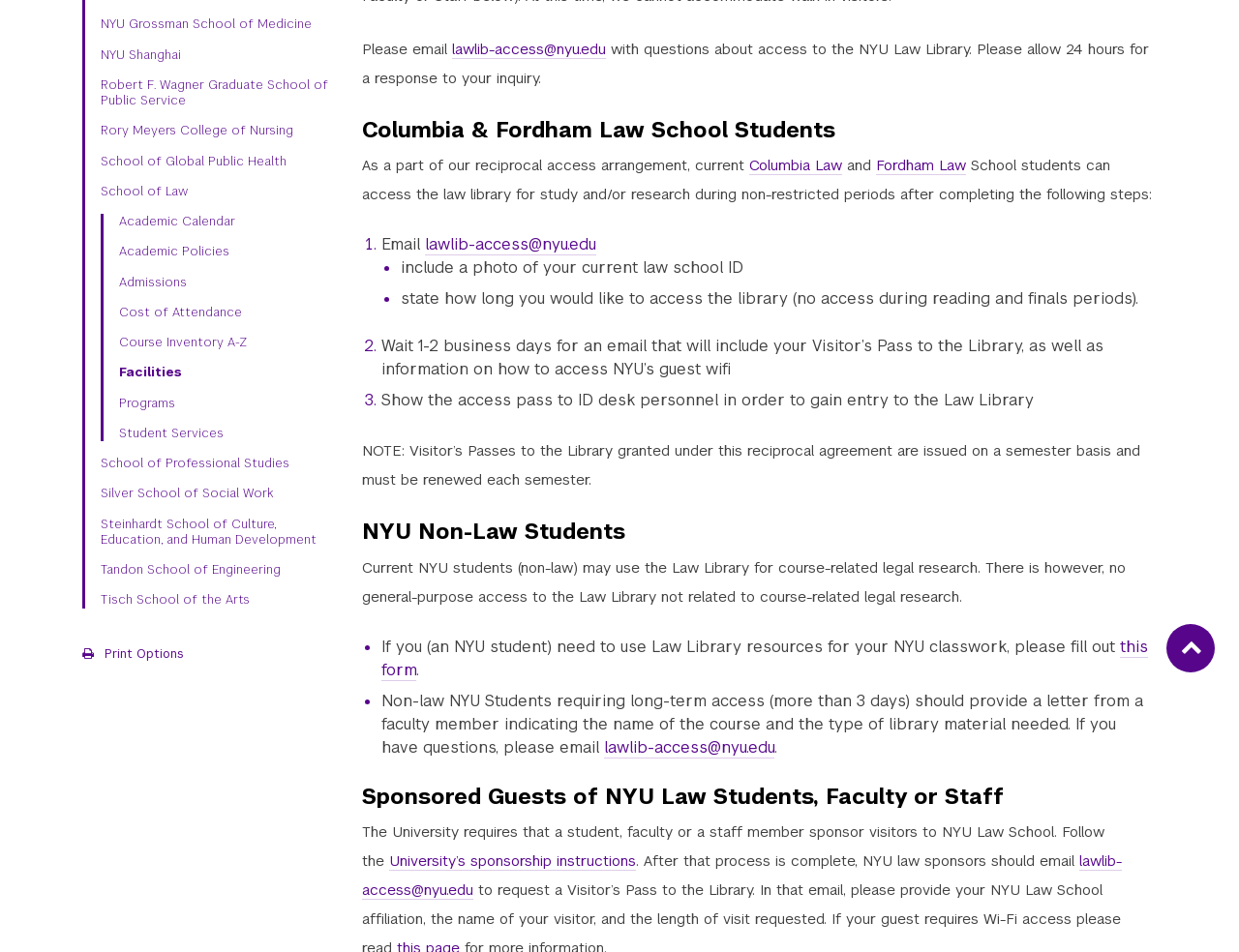From the webpage screenshot, identify the region described by Ethical Guidelines. Provide the bounding box coordinates as (top-left x, top-left y, bottom-right x, bottom-right y), with each value being a floating point number between 0 and 1.

None